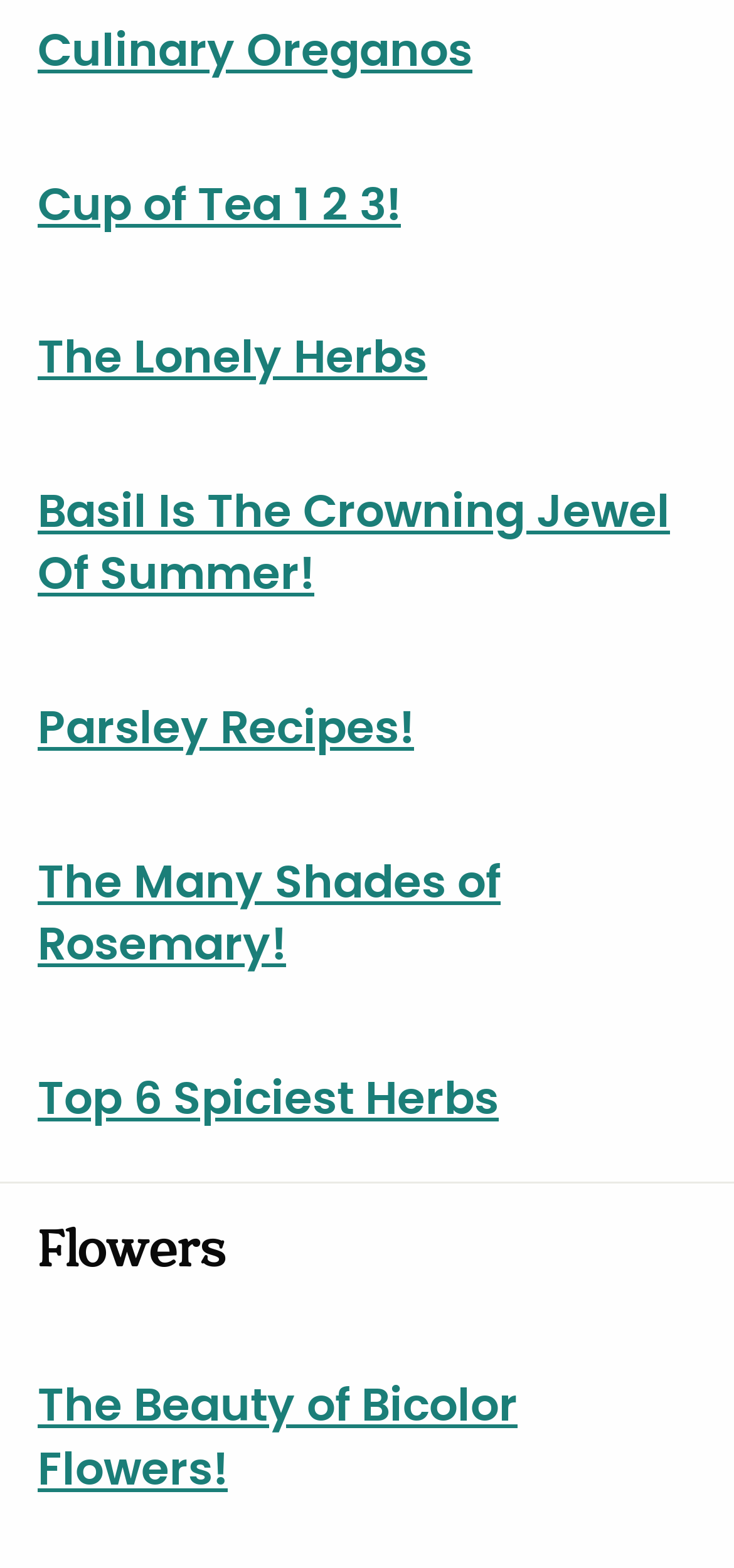Predict the bounding box for the UI component with the following description: "The Many Shades of Rosemary!".

[0.051, 0.544, 0.949, 0.625]